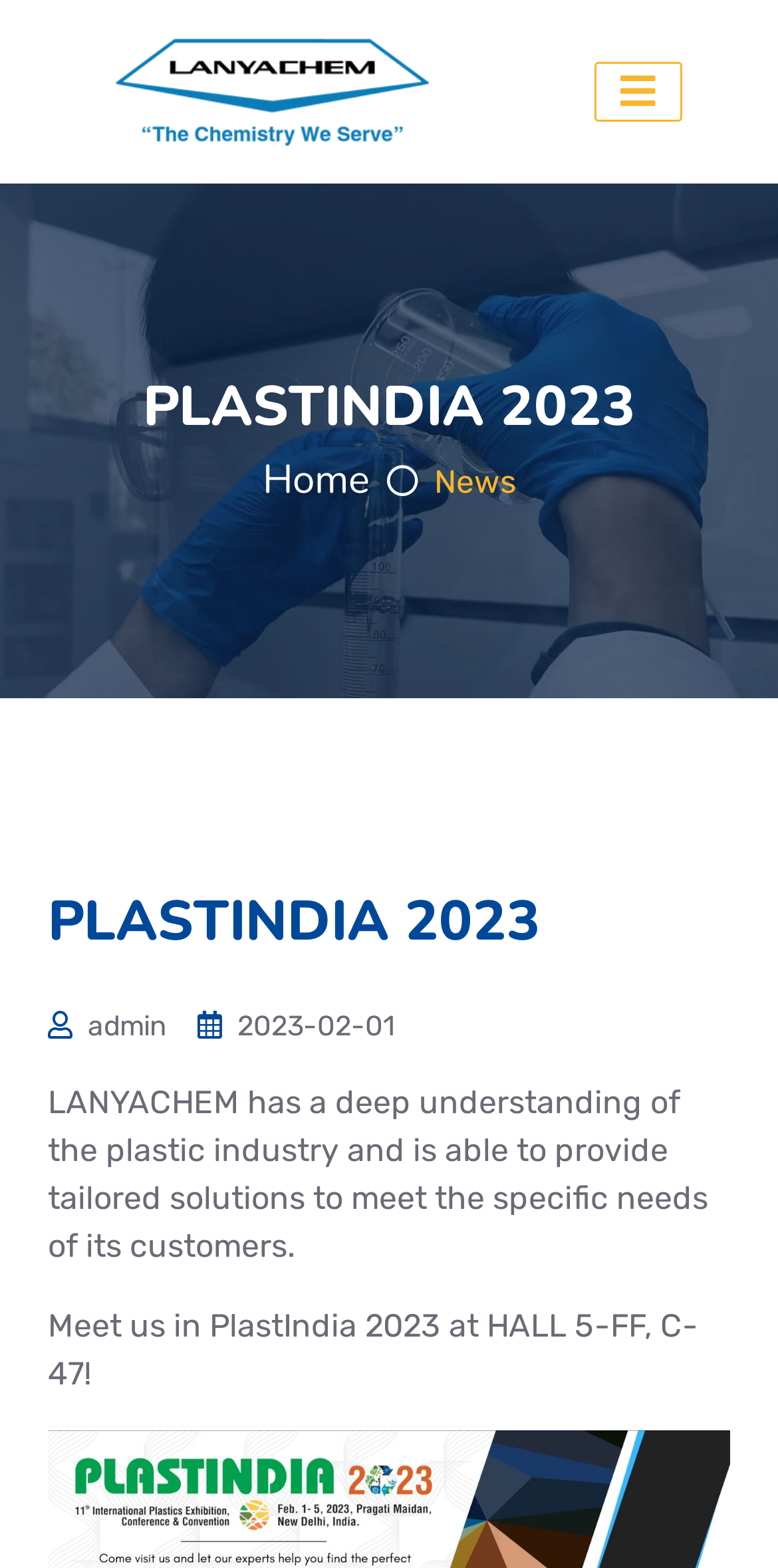What is the date mentioned on the webpage?
Kindly offer a detailed explanation using the data available in the image.

The date mentioned on the webpage is 2023-02-01, which is likely the date of the event PLASTINDIA 2023 or the date when the webpage was last updated. This information is provided in the text '2023-02-01' which appears below the heading.